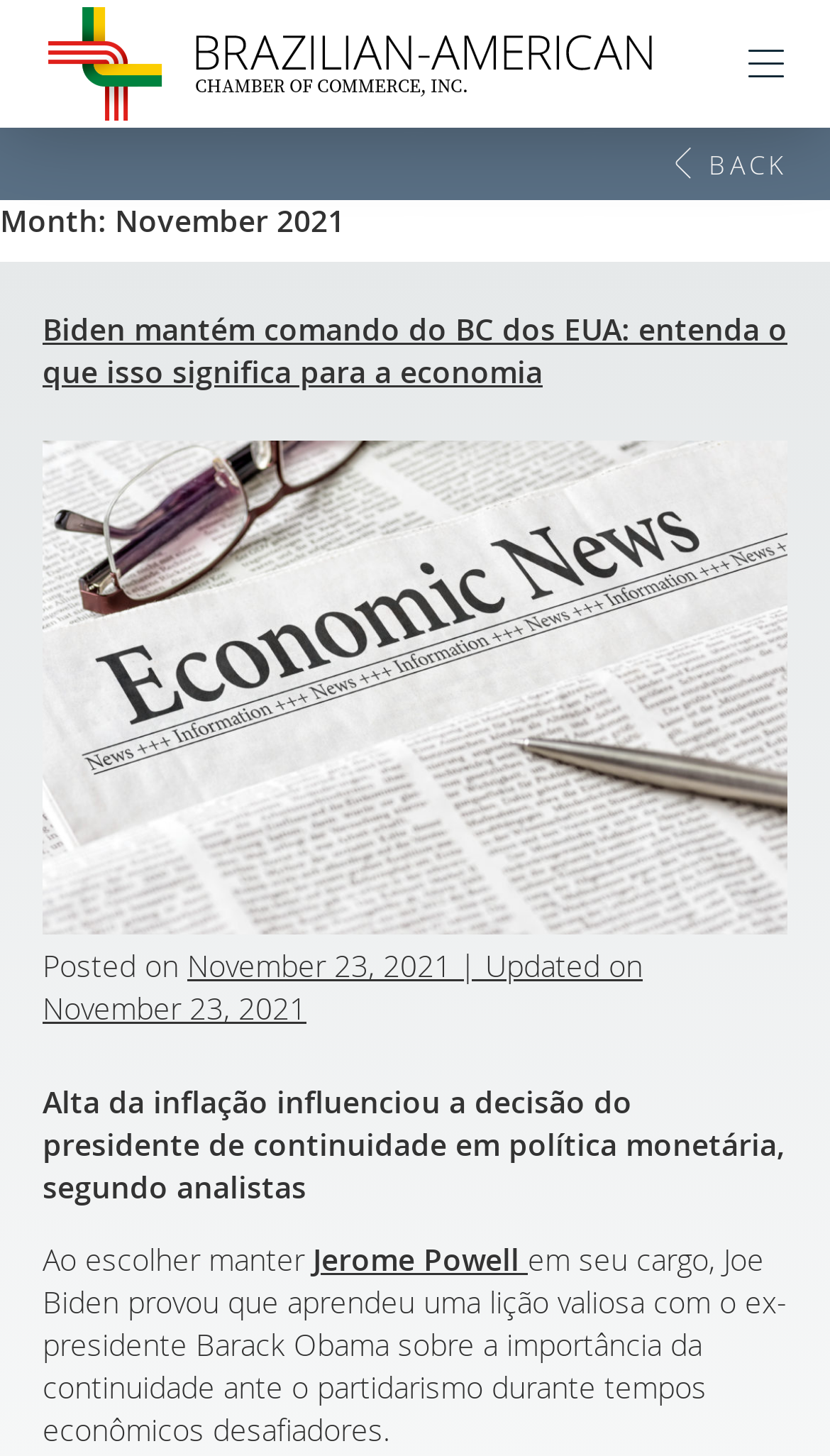Can you show the bounding box coordinates of the region to click on to complete the task described in the instruction: "Search for something"?

[0.308, 0.183, 0.872, 0.241]